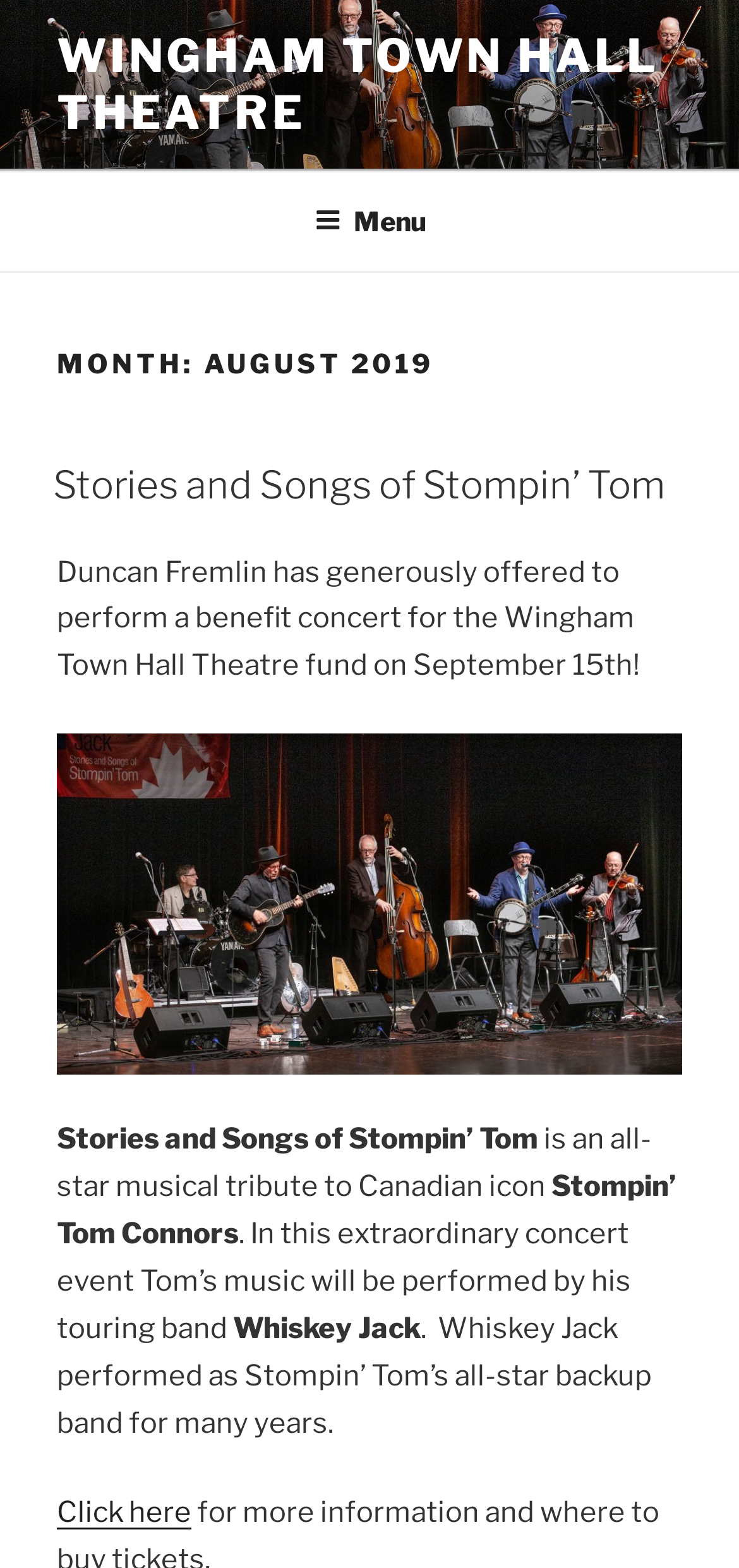Based on the element description "Wingham Town Hall Theatre", predict the bounding box coordinates of the UI element.

[0.077, 0.018, 0.891, 0.089]